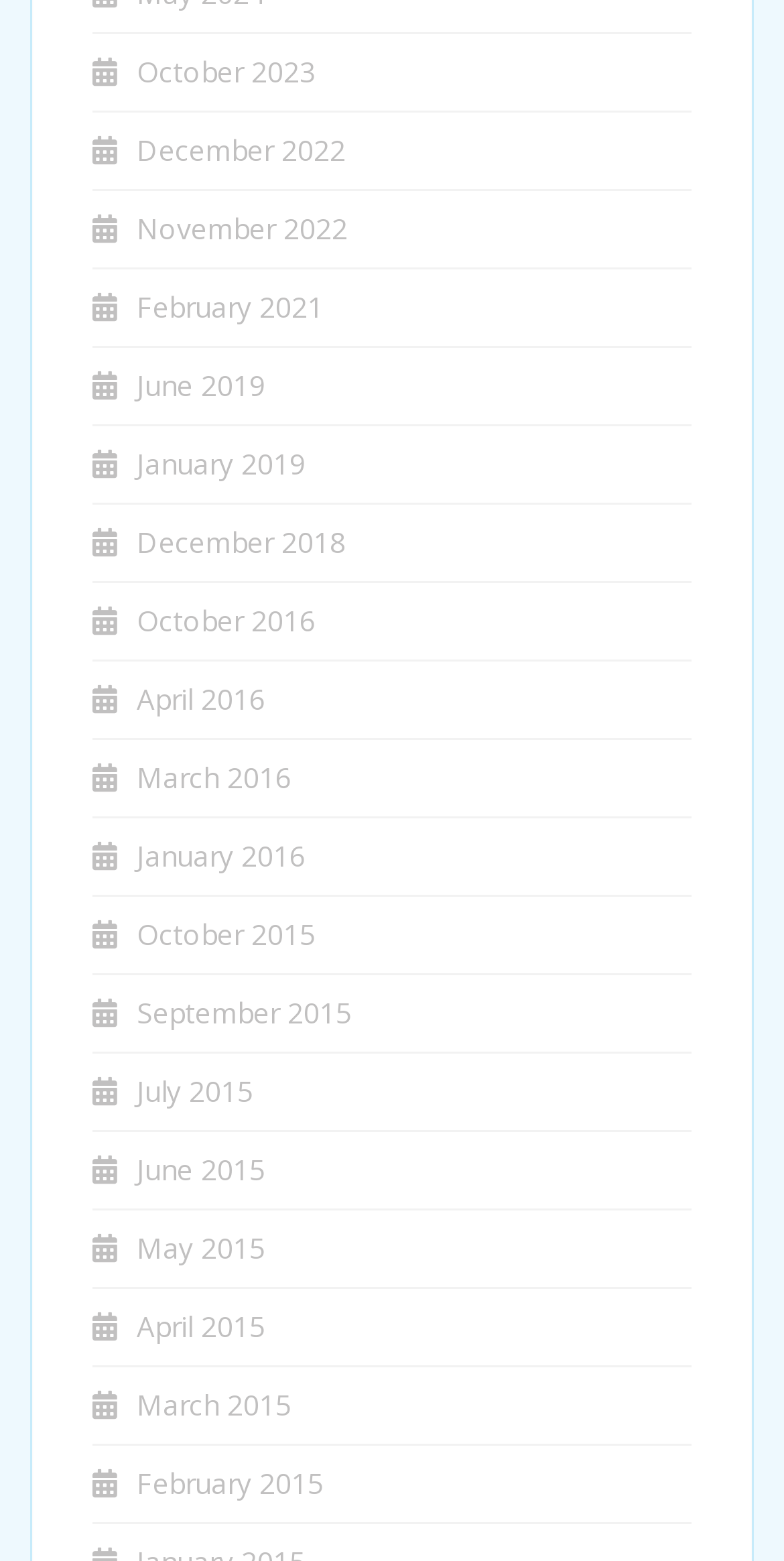Please locate the bounding box coordinates of the element that should be clicked to achieve the given instruction: "view November 2022".

[0.174, 0.134, 0.444, 0.158]